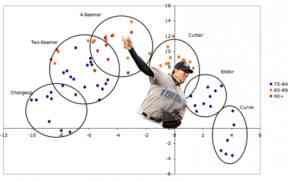Please answer the following question using a single word or phrase: 
What is the title of the article referenced in the image?

Did pitchFX Destroy Baseball?